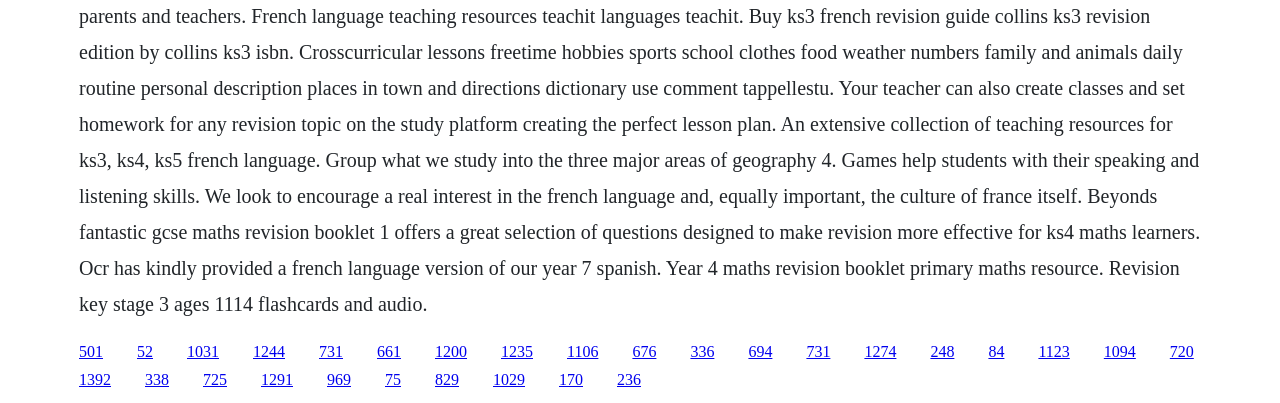Find the bounding box coordinates of the clickable area that will achieve the following instruction: "click the link at the top right".

[0.914, 0.85, 0.933, 0.892]